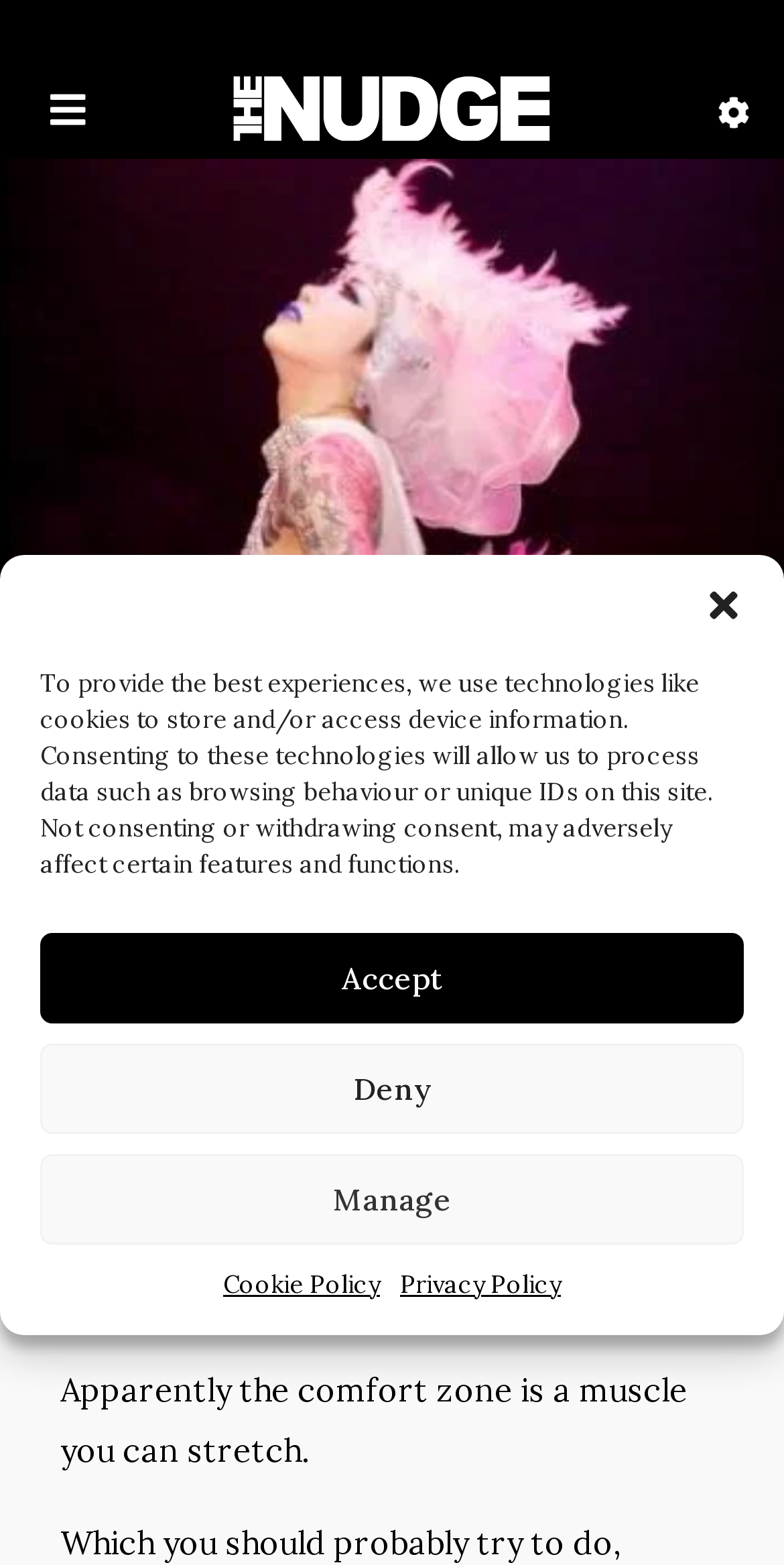Give a detailed account of the webpage.

The webpage is about "The Dark Circus Party" at Bloomsbury Ballroom. At the top, there is a navigation section with three buttons and two links. On the top-left, there is a button with an icon, and next to it, there is a link to "The Nudge" with an accompanying image. On the top-right, there is another button with an icon.

Below the navigation section, there is a prominent dialog box that takes up most of the screen, titled "Manage Cookie Consent". This dialog box has a close button at the top-right corner. Inside the dialog box, there is a paragraph of text explaining the use of cookies and technologies to store and access device information. Below the text, there are three buttons: "Accept", "Deny", and "Manage". Additionally, there are two links to "Cookie Policy" and "Privacy Policy" at the bottom of the dialog box.

Below the dialog box, there is a section with a heading "THINGS TO DO" followed by a link to "Neil Frame" and a date "07/01/70". There is a horizontal separator line below this section. 

Further down, there is a heading "The Dark Circus Party" followed by a paragraph of text "The Dark Circus Party | Bloomsbury Ballroom" and another paragraph "Apparently the comfort zone is a muscle you can stretch."